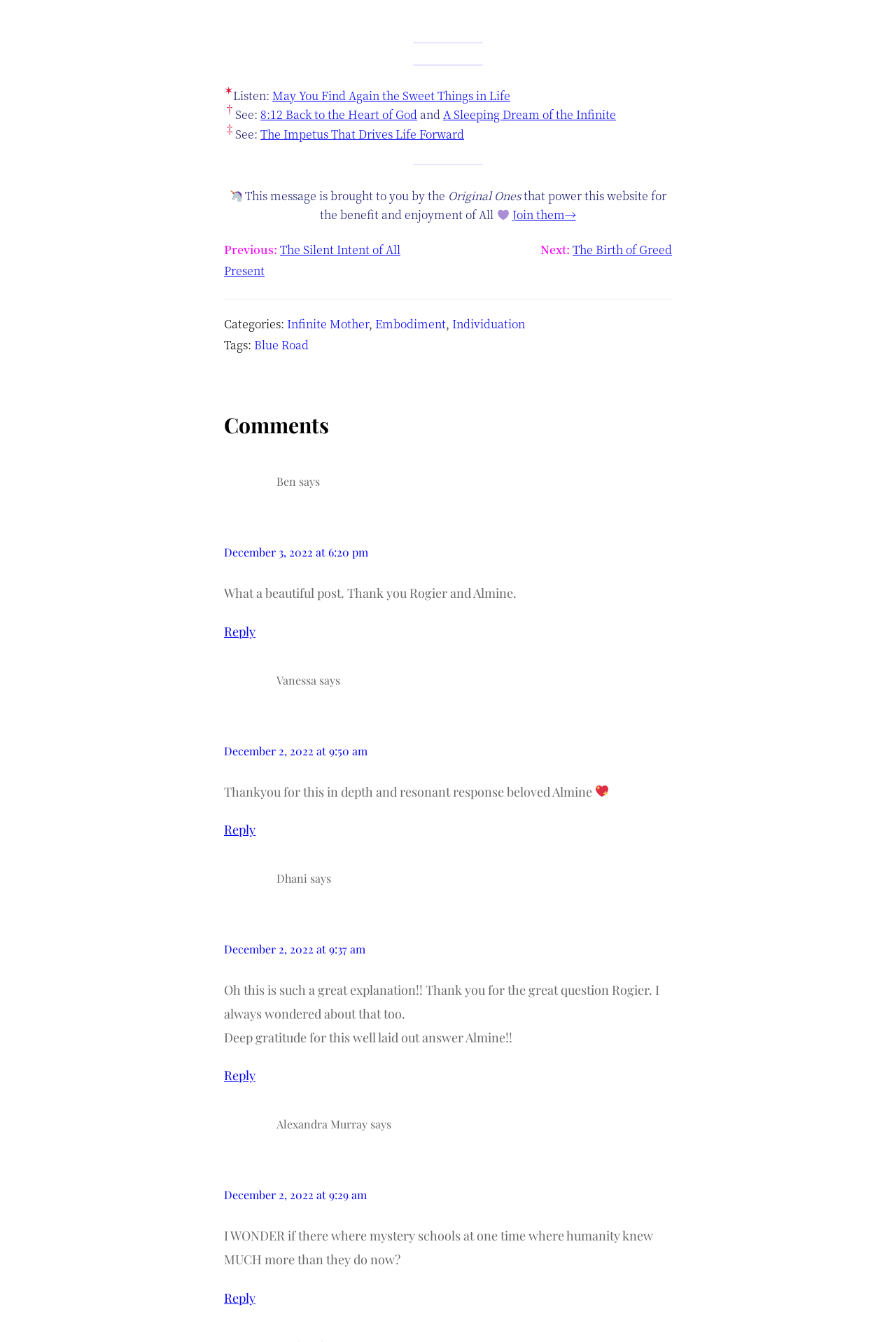Predict the bounding box for the UI component with the following description: "Infinite Mother".

[0.32, 0.235, 0.412, 0.247]